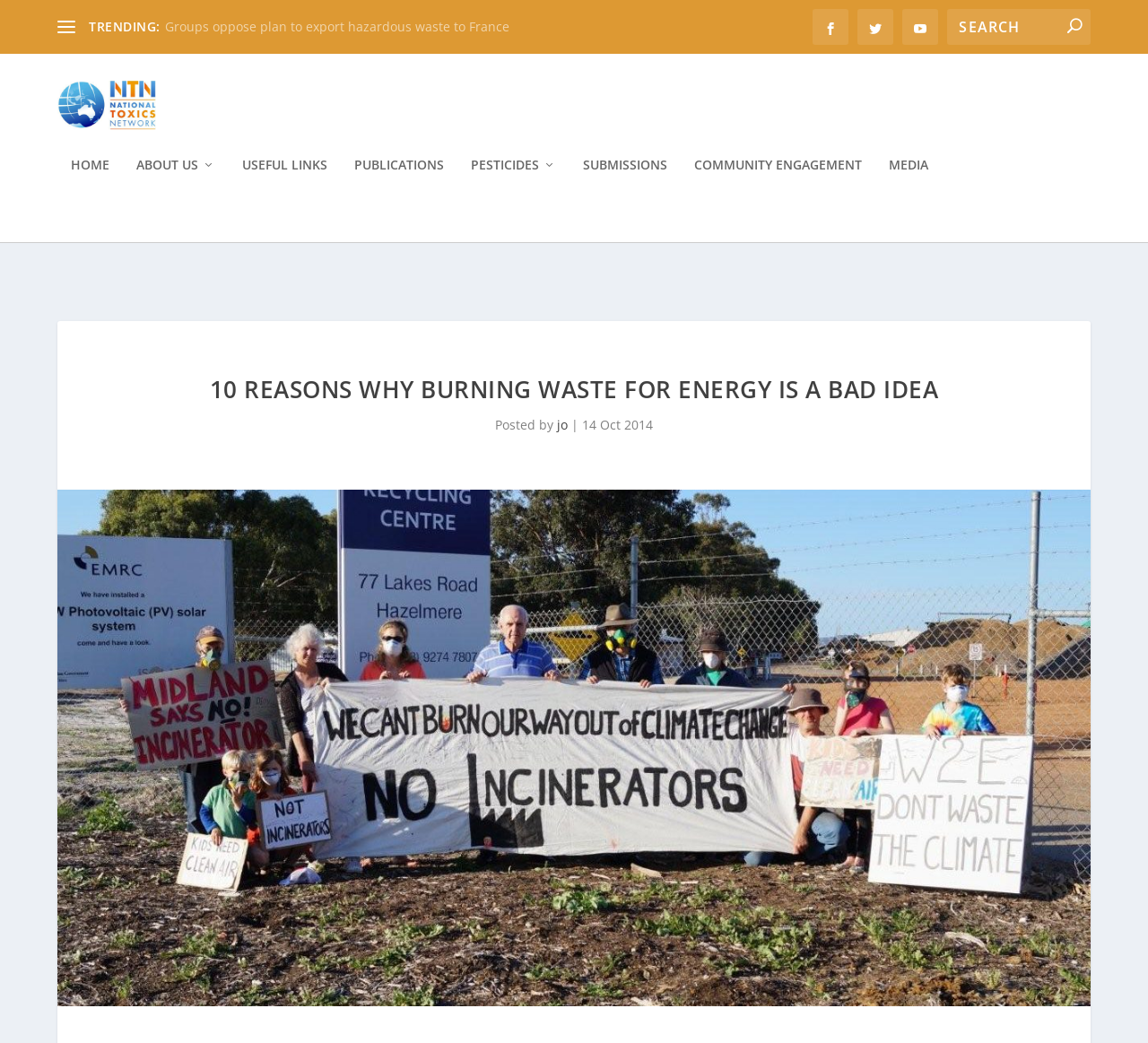Who posted the article?
Analyze the screenshot and provide a detailed answer to the question.

The author of the article is mentioned in the text 'Posted by jo' below the heading, indicating that the article was posted by someone named jo.